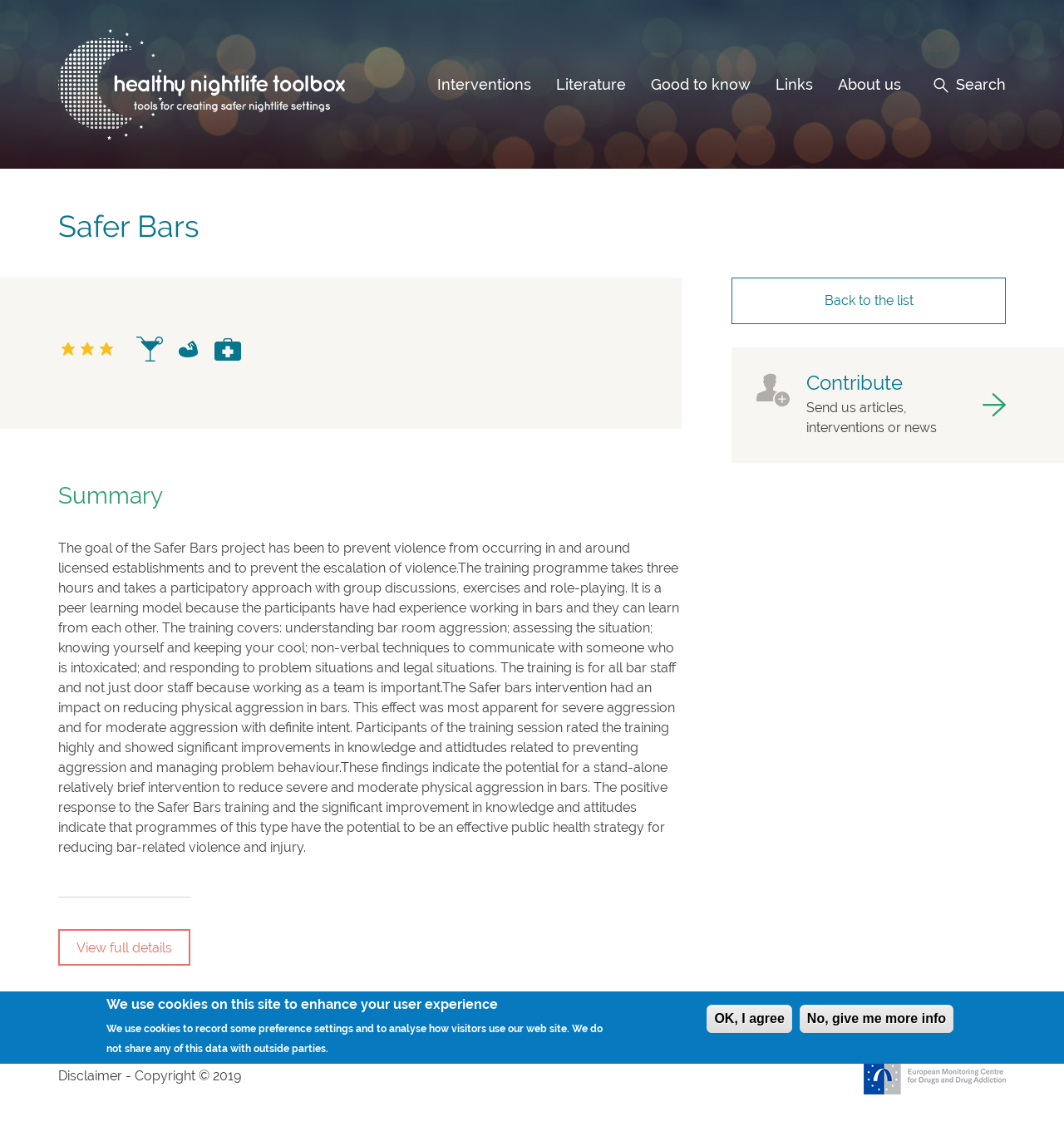Using the details in the image, give a detailed response to the question below:
What is the effect of the Safer Bars intervention on physical aggression in bars?

According to the webpage, the Safer Bars intervention had an impact on reducing physical aggression in bars, with the effect being most apparent for severe aggression and for moderate aggression with definite intent.